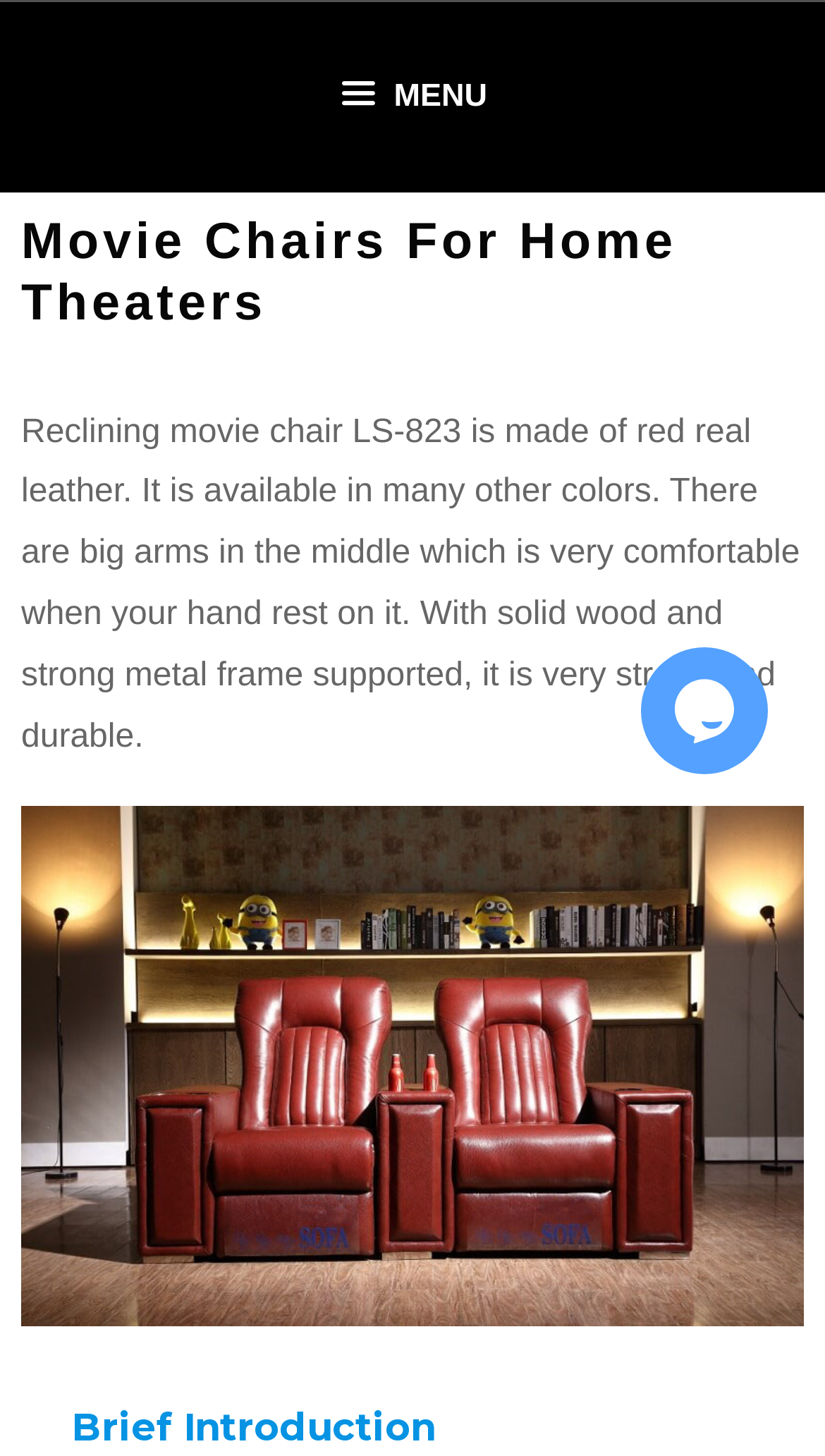From the webpage screenshot, predict the bounding box coordinates (top-left x, top-left y, bottom-right x, bottom-right y) for the UI element described here: MENU

[0.348, 0.023, 0.652, 0.11]